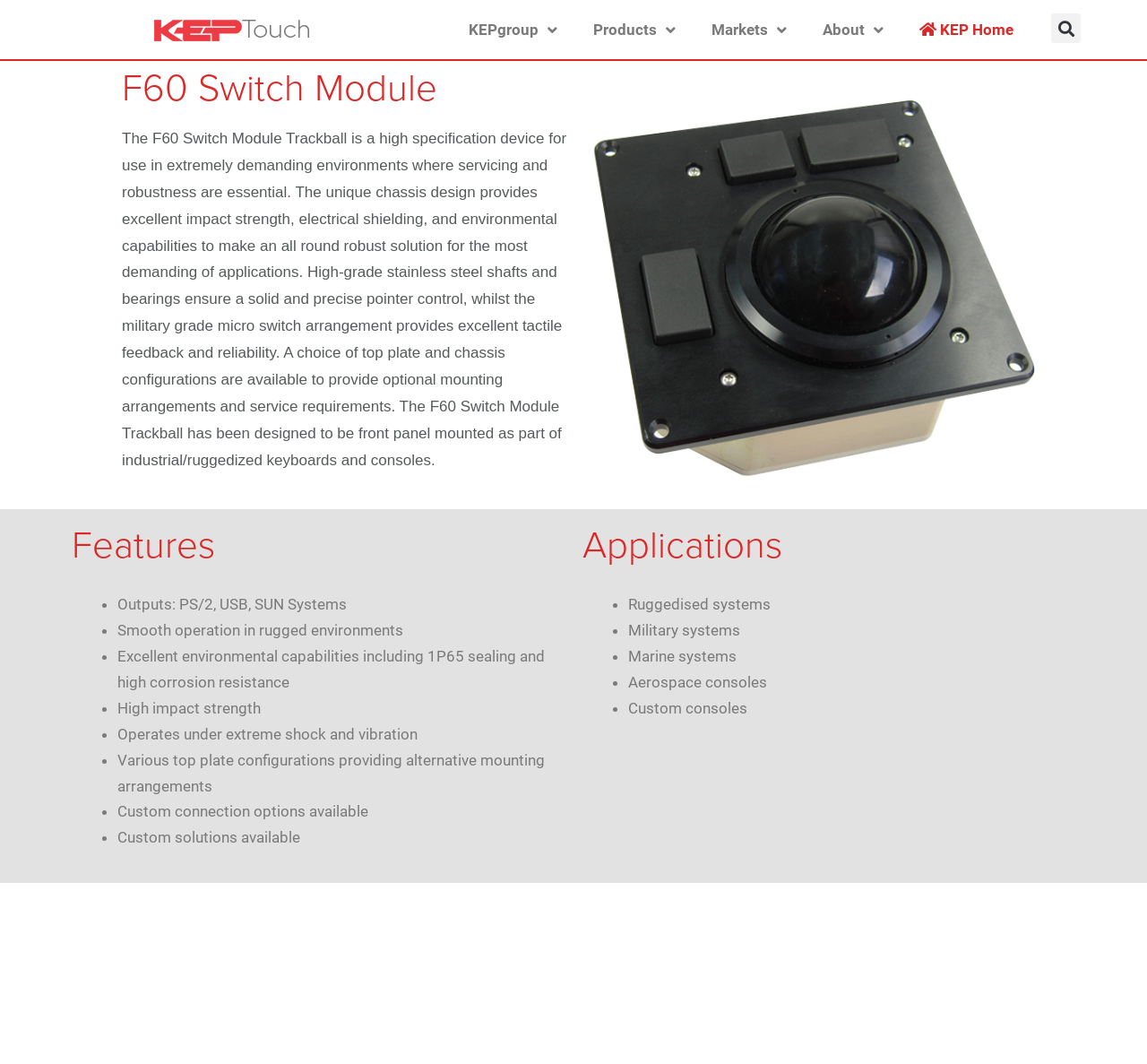Given the element description: "About", predict the bounding box coordinates of the UI element it refers to, using four float numbers between 0 and 1, i.e., [left, top, right, bottom].

[0.701, 0.008, 0.786, 0.047]